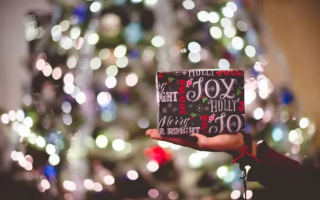Offer an in-depth description of the image shown.

The image features a festive scene that captures the essence of the holiday season. In the foreground, a hand elegantly presents a beautifully wrapped gift adorned with cheerful holiday-themed patterns, including words like "JOY," "Holly," and "Merry." The background is blurred, but it reveals a sparkling Christmas tree, shimmering with colorful lights that create a warm and inviting atmosphere. The combination of the decorative gift and the luminous tree resonates with the spirit of giving and celebration, embodying the joy and magic of the holidays.